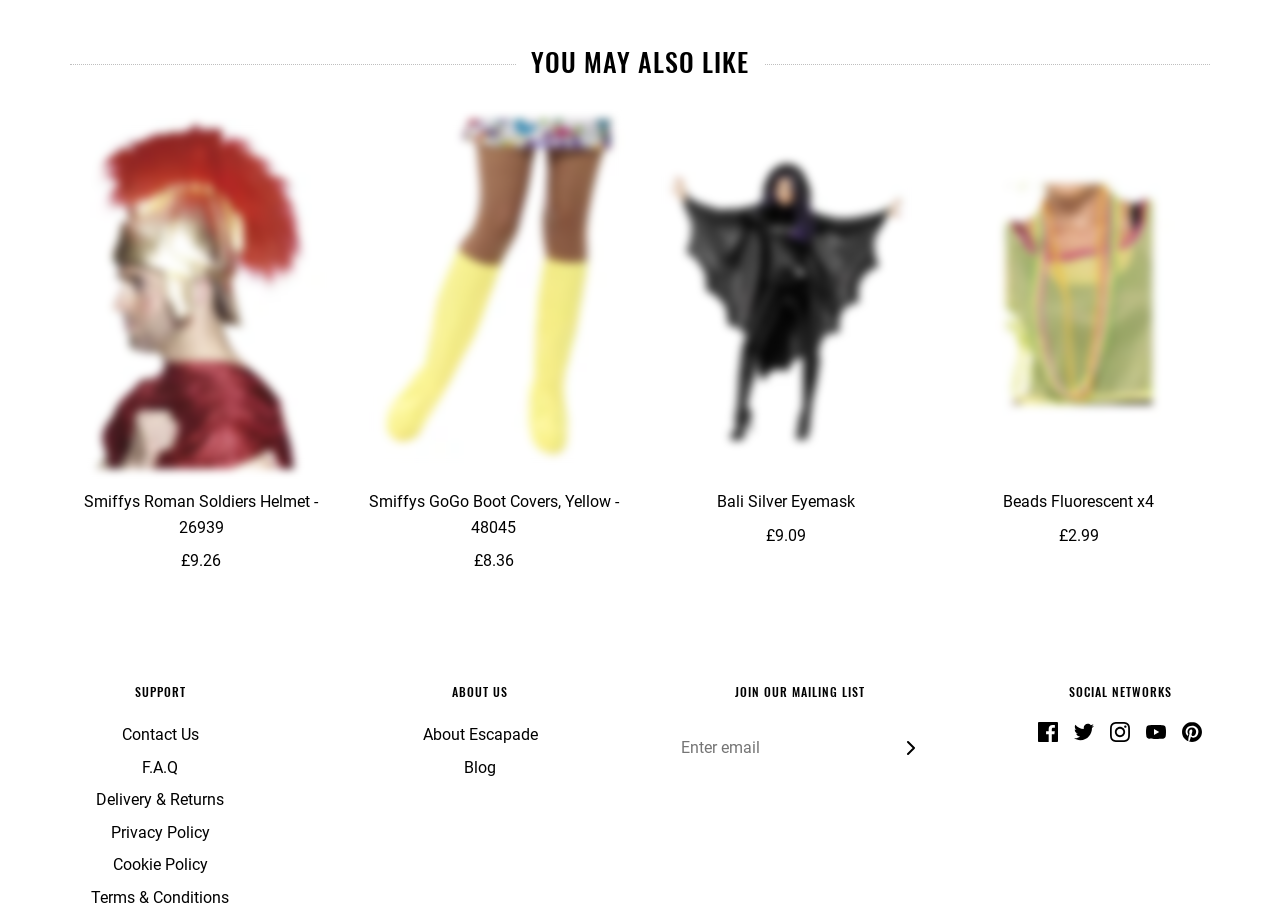Determine the bounding box of the UI element mentioned here: "aria-label="Enter email" name="contact[email]" placeholder="Enter email"". The coordinates must be in the format [left, top, right, bottom] with values ranging from 0 to 1.

[0.524, 0.791, 0.698, 0.831]